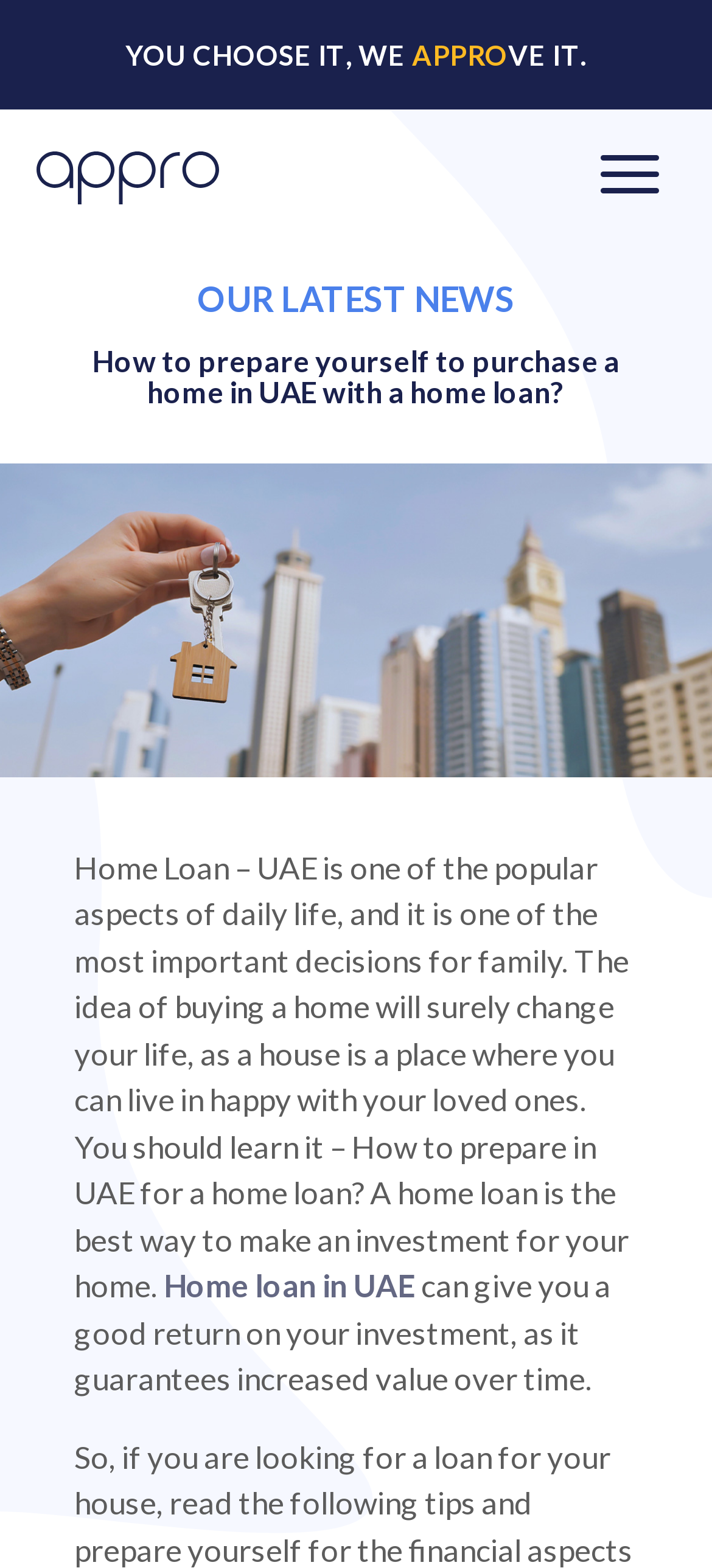What is the call to action on the webpage?
Kindly offer a comprehensive and detailed response to the question.

The heading 'YOU CHOOSE IT, WE APPROVE IT' appears to be a call to action, encouraging users to take action and apply for a home loan. The presence of a link and an image below this heading further suggests that this is a call to action.